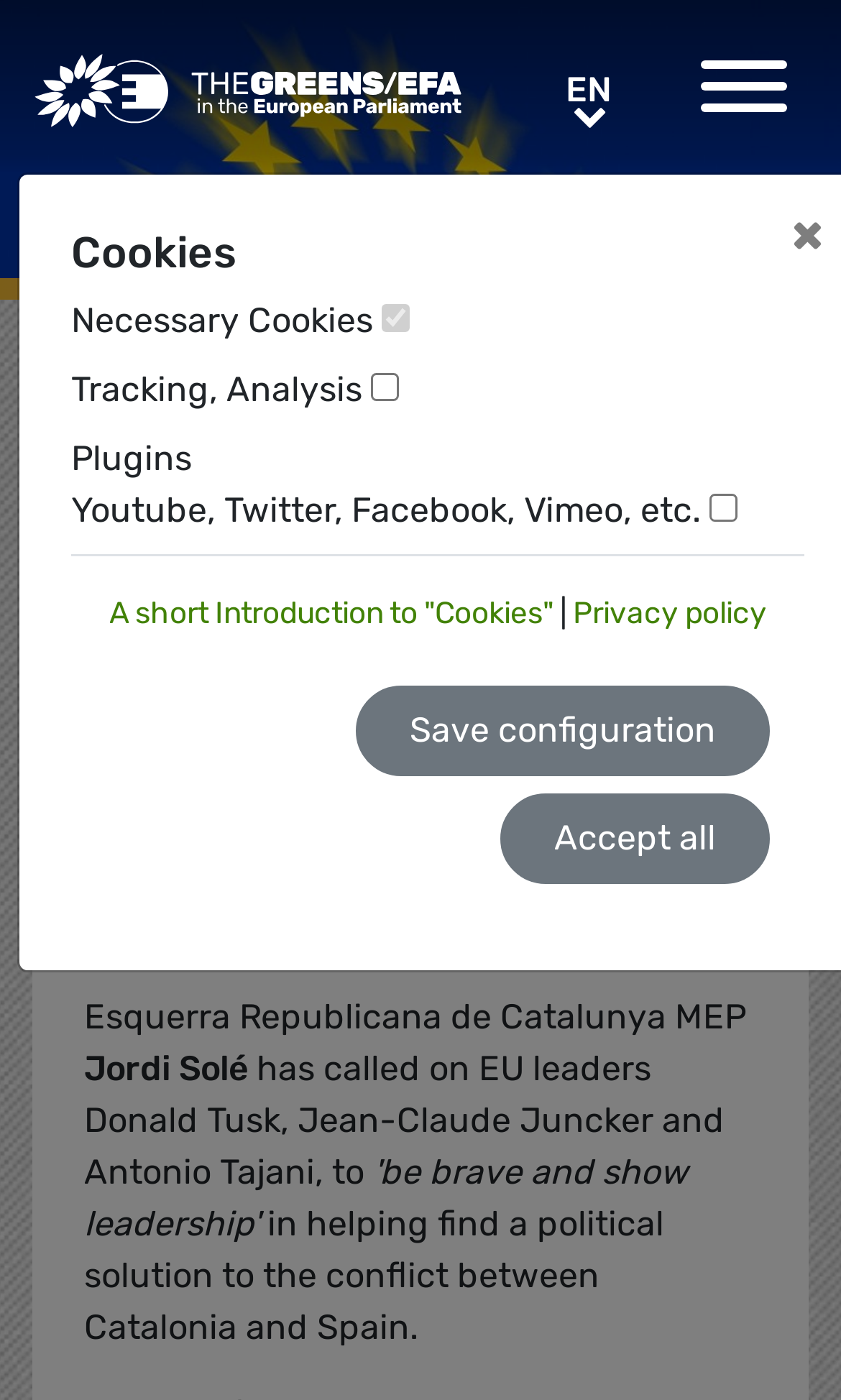Please use the details from the image to answer the following question comprehensively:
What is the date of the press release?

I found the date of the press release by looking at the time element on the webpage, which is located below the 'PRESS RELEASE' link and has a bounding box of [0.449, 0.243, 0.656, 0.272]. The text within this element is '18.04.2018', which indicates the date of the press release.